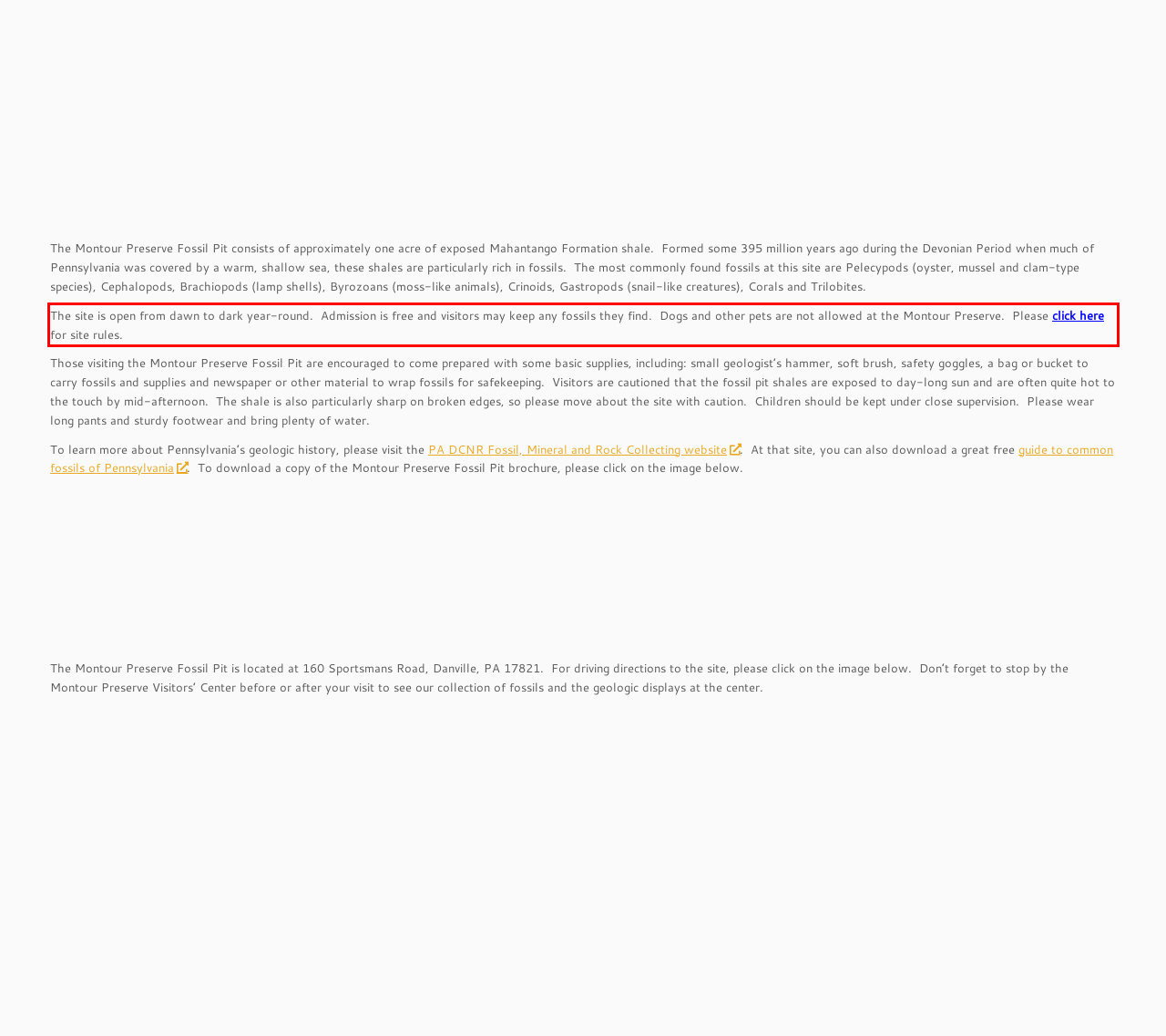Using the provided screenshot, read and generate the text content within the red-bordered area.

The site is open from dawn to dark year-round. Admission is free and visitors may keep any fossils they find. Dogs and other pets are not allowed at the Montour Preserve. Please click here for site rules.